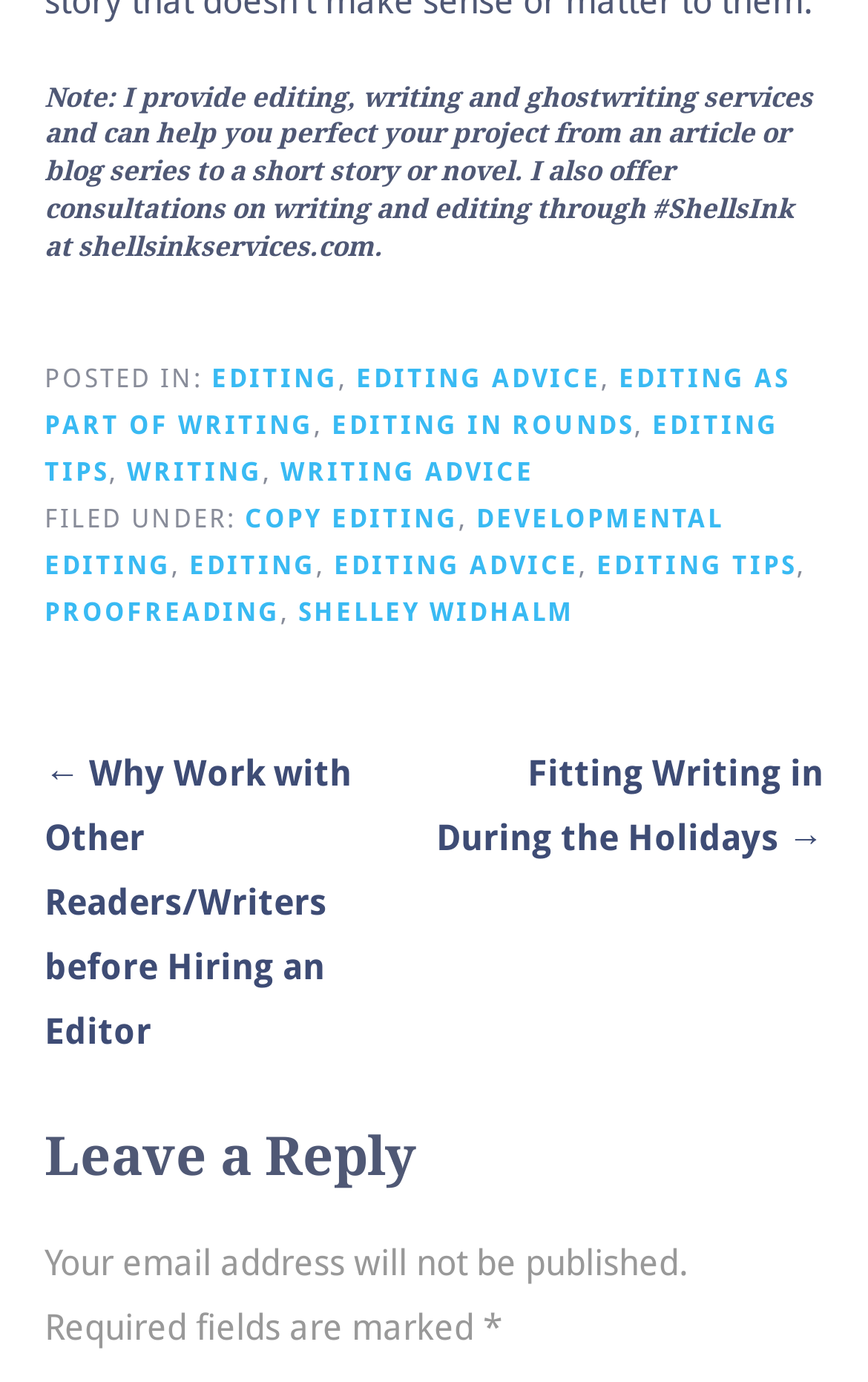Locate the bounding box coordinates of the segment that needs to be clicked to meet this instruction: "Click on the '← Why Work with Other Readers/Writers before Hiring an Editor' link".

[0.051, 0.545, 0.405, 0.761]